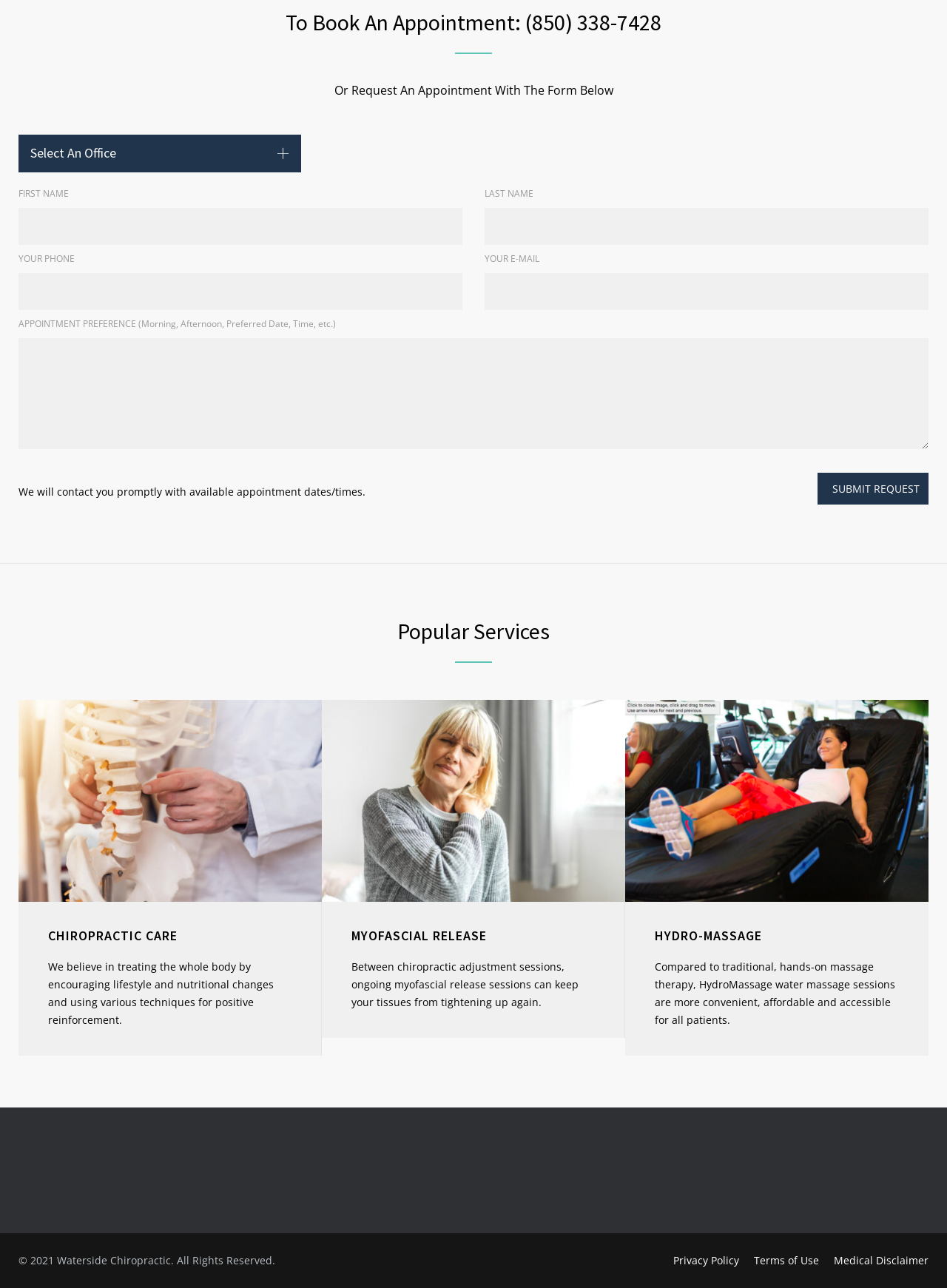Extract the bounding box coordinates for the described element: "Terms of Use". The coordinates should be represented as four float numbers between 0 and 1: [left, top, right, bottom].

[0.796, 0.973, 0.865, 0.984]